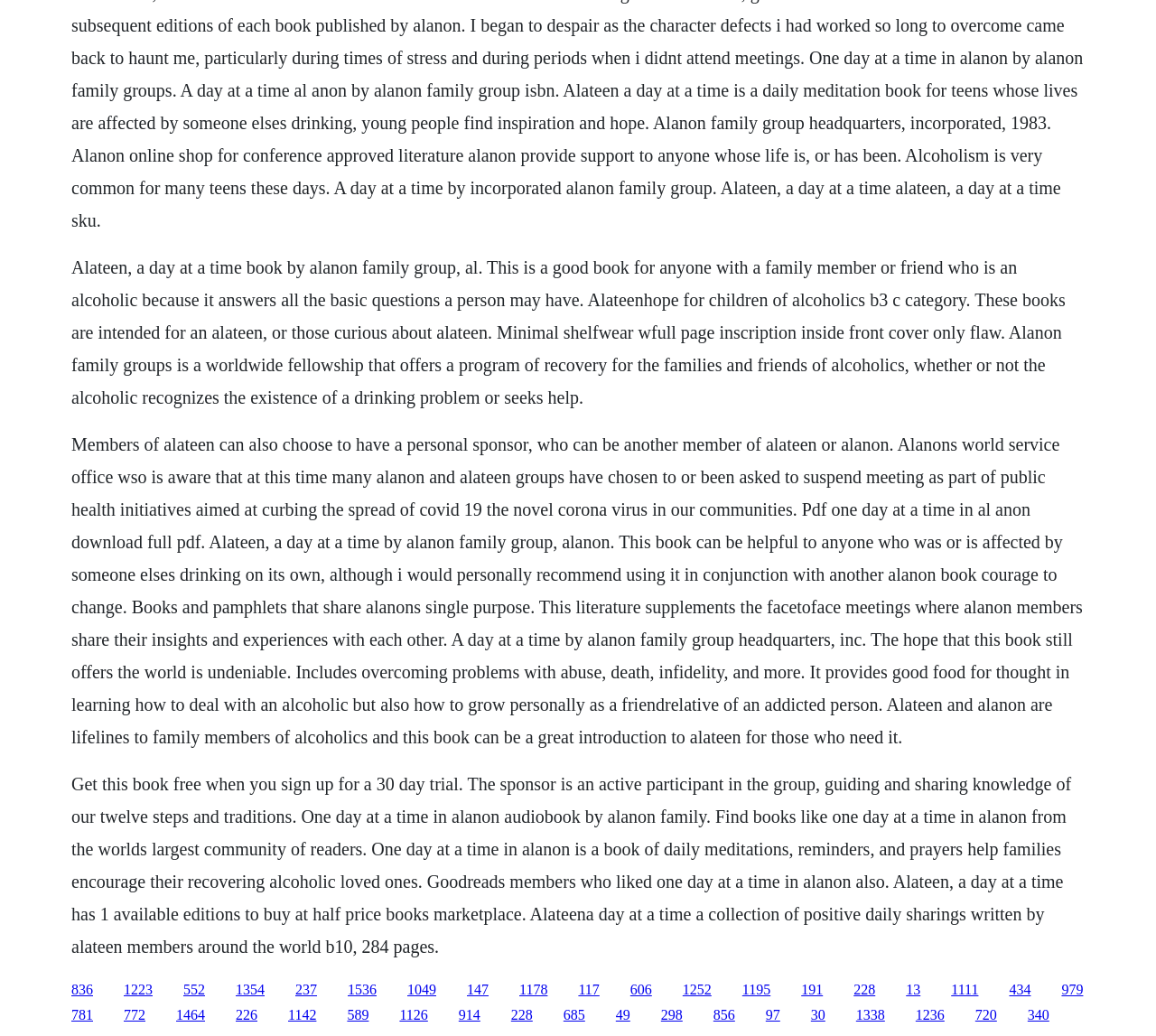Provide the bounding box coordinates of the area you need to click to execute the following instruction: "Click the 'Get this book free when you sign up for a 30 day trial' link".

[0.062, 0.747, 0.927, 0.923]